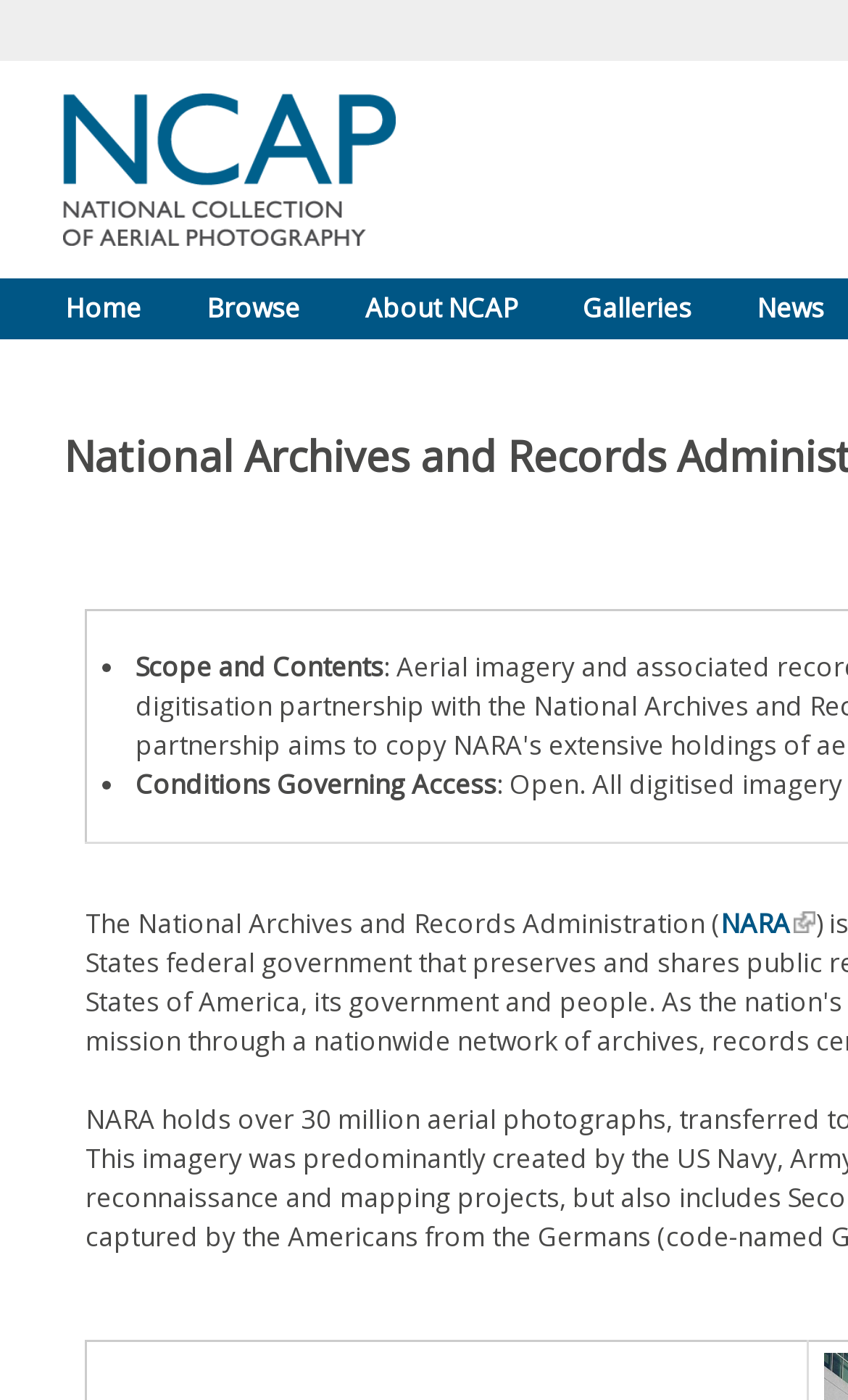Please give a one-word or short phrase response to the following question: 
How many main navigation links are there?

4